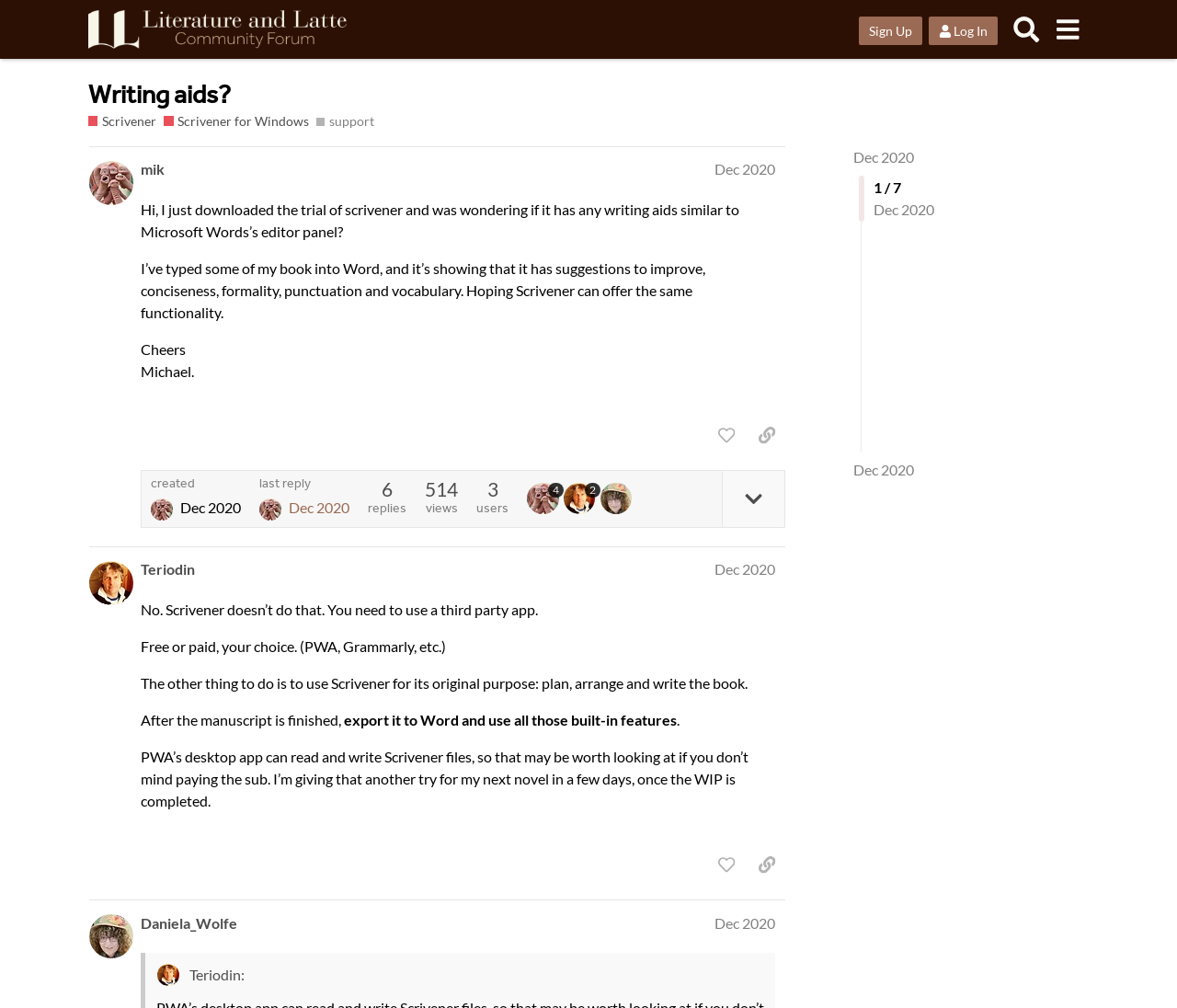Provide the bounding box coordinates for the area that should be clicked to complete the instruction: "Sign up".

[0.729, 0.017, 0.783, 0.045]